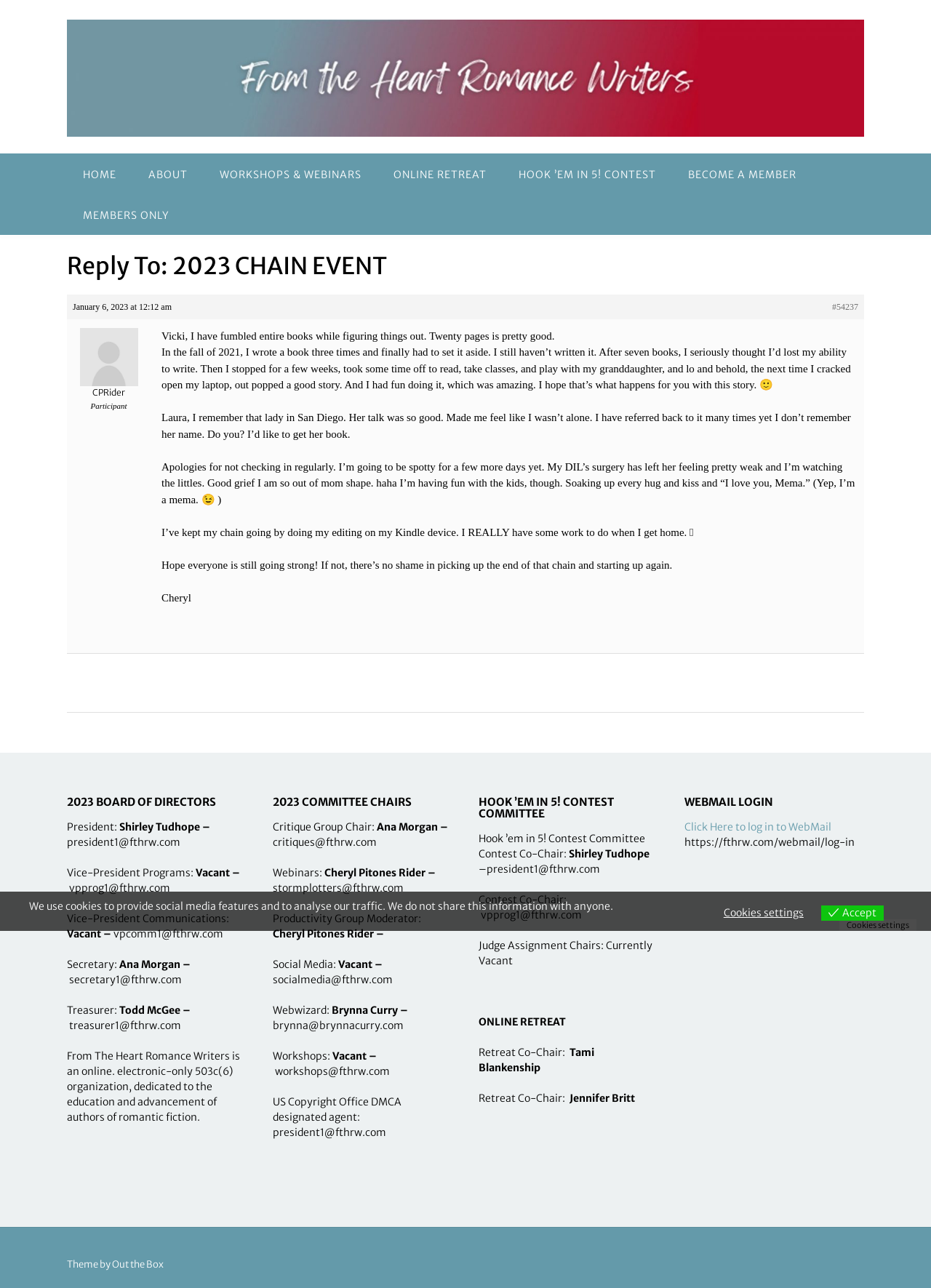What is the purpose of the organization?
From the screenshot, supply a one-word or short-phrase answer.

education and advancement of authors of romantic fiction